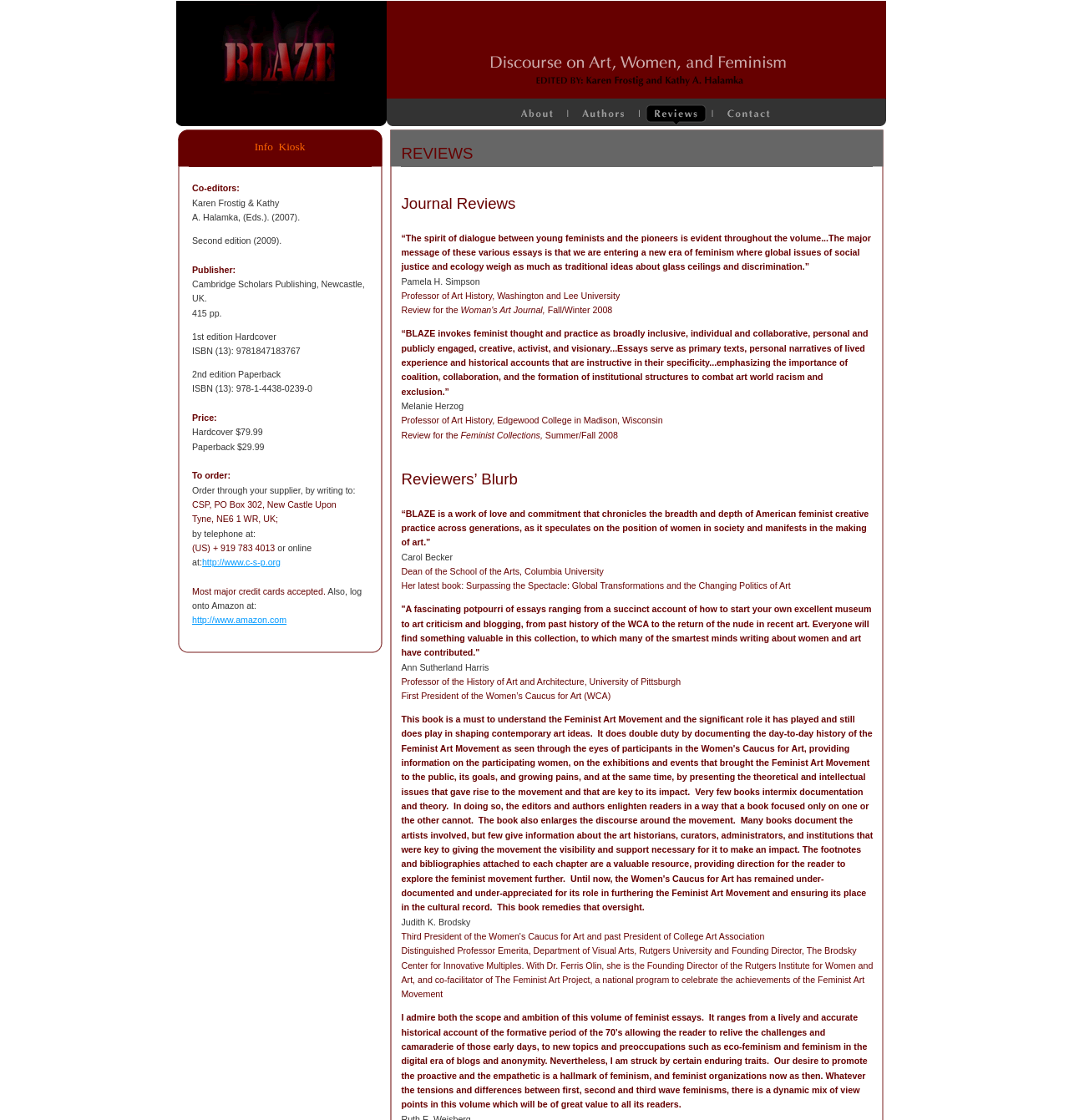Describe the webpage in detail, including text, images, and layout.

The webpage is titled "BLAZE: Reviews" and appears to be a book review or information page. At the top, there is a table with multiple rows and columns, taking up most of the width of the page. The table has several sections, each containing different types of information.

In the top-left section, there are links and images arranged in a grid-like pattern. Below this section, there is a row with a single cell containing a table with multiple rows. This table has a title "Info Kiosk" and lists information about a book, including its co-editors, publication details, and pricing information.

The book information section is divided into several rows, each containing specific details such as the book's title, publisher, page count, ISBN numbers, and prices for different editions. There is also a section on how to order the book, providing contact information and a website URL.

Throughout the page, there are multiple images and links, but no prominent headings or titles apart from the "BLAZE: Reviews" title at the top. The overall layout is dense, with a focus on presenting detailed information about the book.